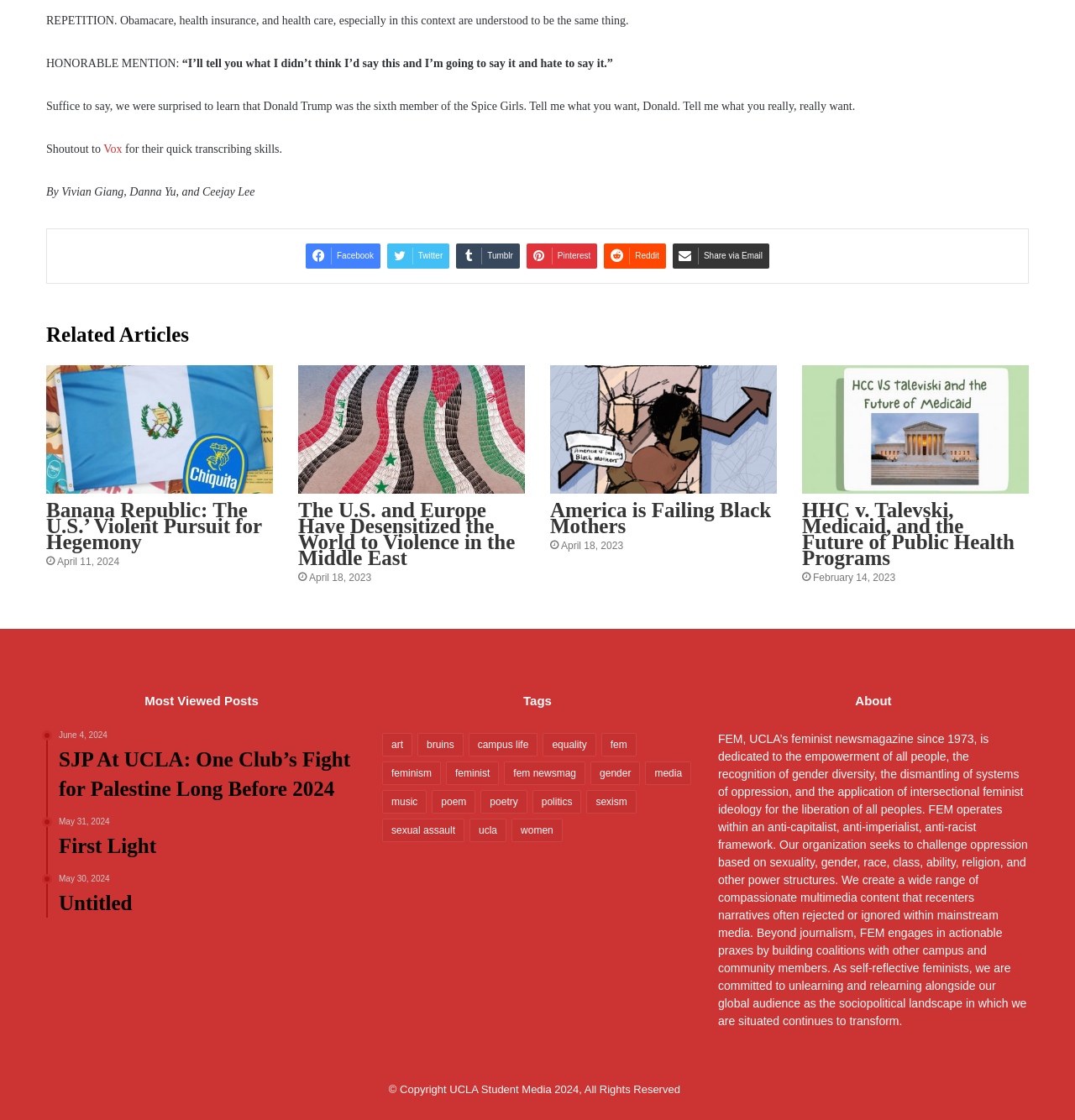Please analyze the image and provide a thorough answer to the question:
What social media platforms are available for sharing?

The answer can be found in the social media sharing section of the webpage, where icons for Facebook, Twitter, Tumblr, Pinterest, Reddit, and Email are listed.